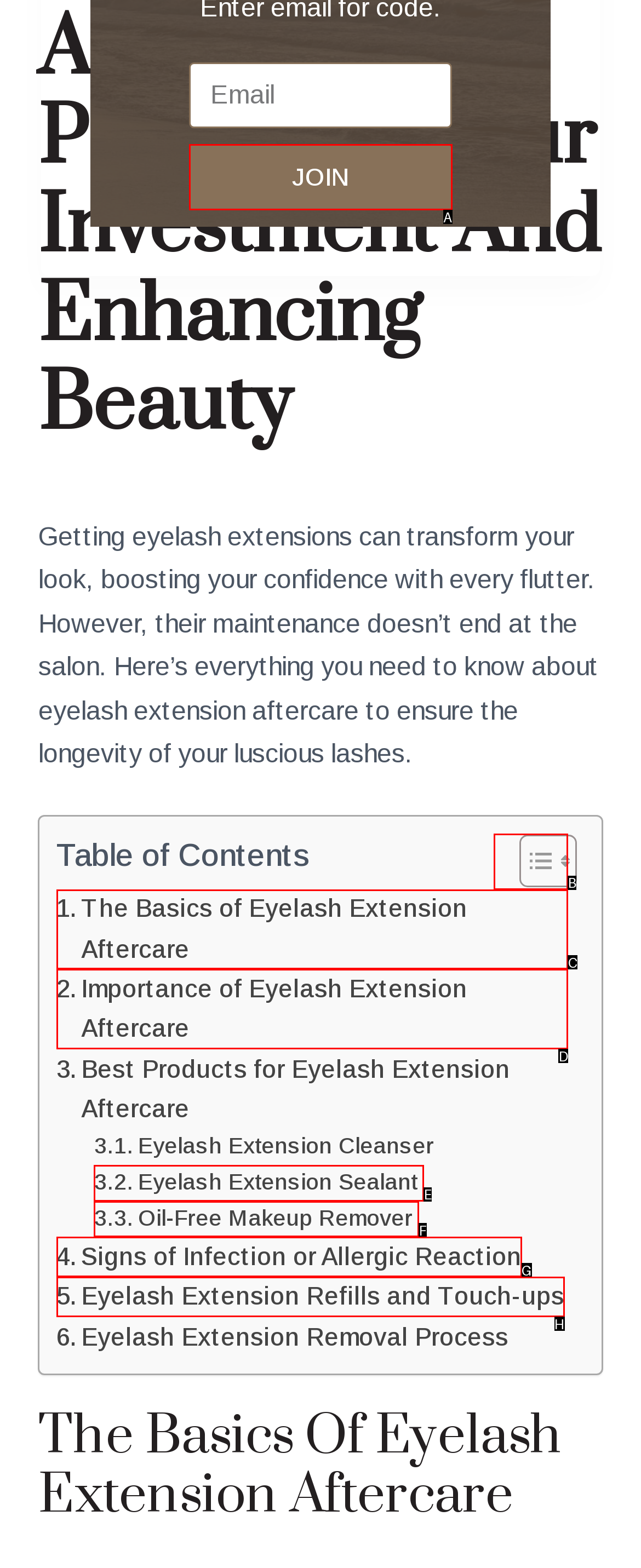Which HTML element matches the description: Eyelash Extension Sealant?
Reply with the letter of the correct choice.

E